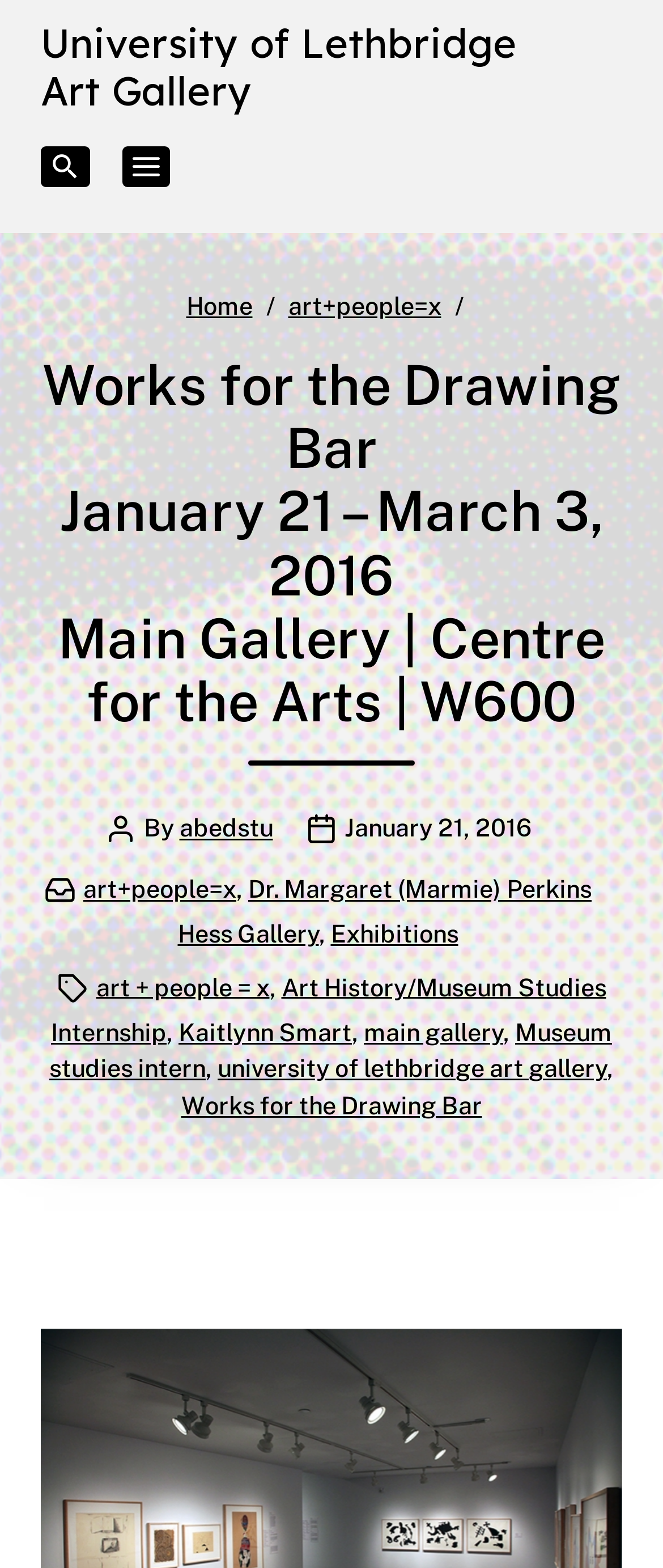Provide the bounding box coordinates for the area that should be clicked to complete the instruction: "Read about art+people=x".

[0.435, 0.186, 0.665, 0.204]